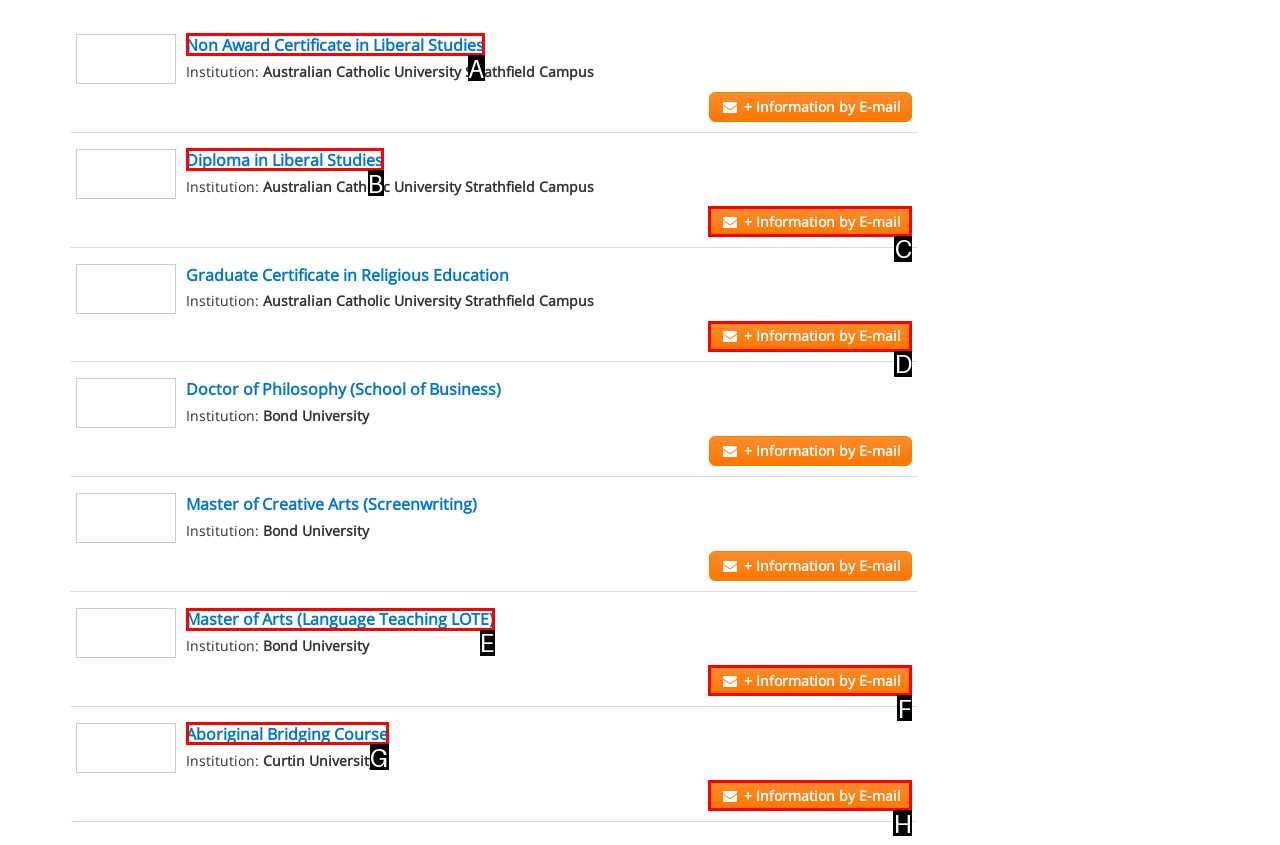Find the HTML element that matches the description: Diploma in Liberal Studies
Respond with the corresponding letter from the choices provided.

B